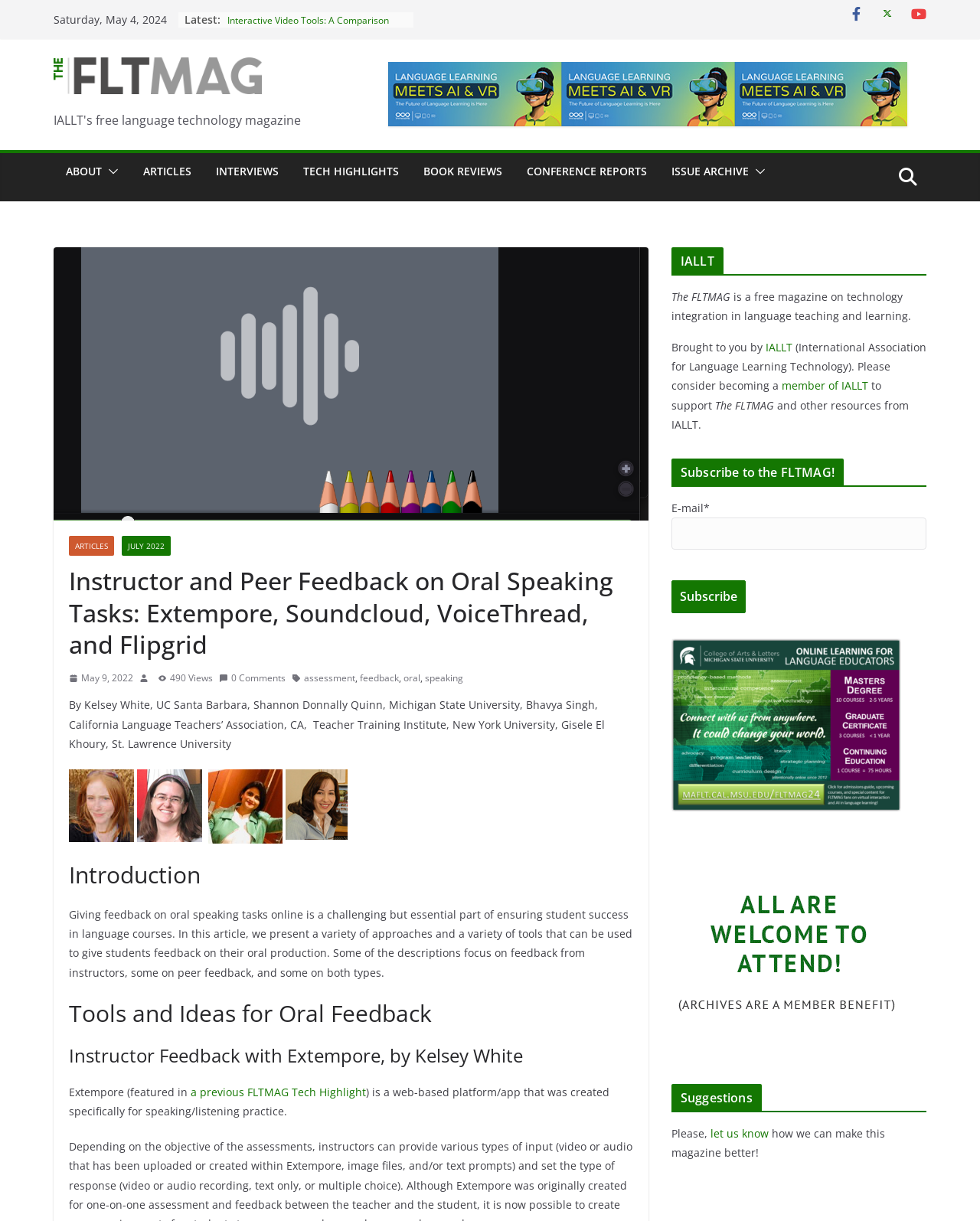How many images are there in the author section?
Using the image as a reference, deliver a detailed and thorough answer to the question.

I counted the images in the author section by looking at the images of Kelsey White, Shannon Donnally Quinn, Bhavya Singh, and Gisele El Khoury.